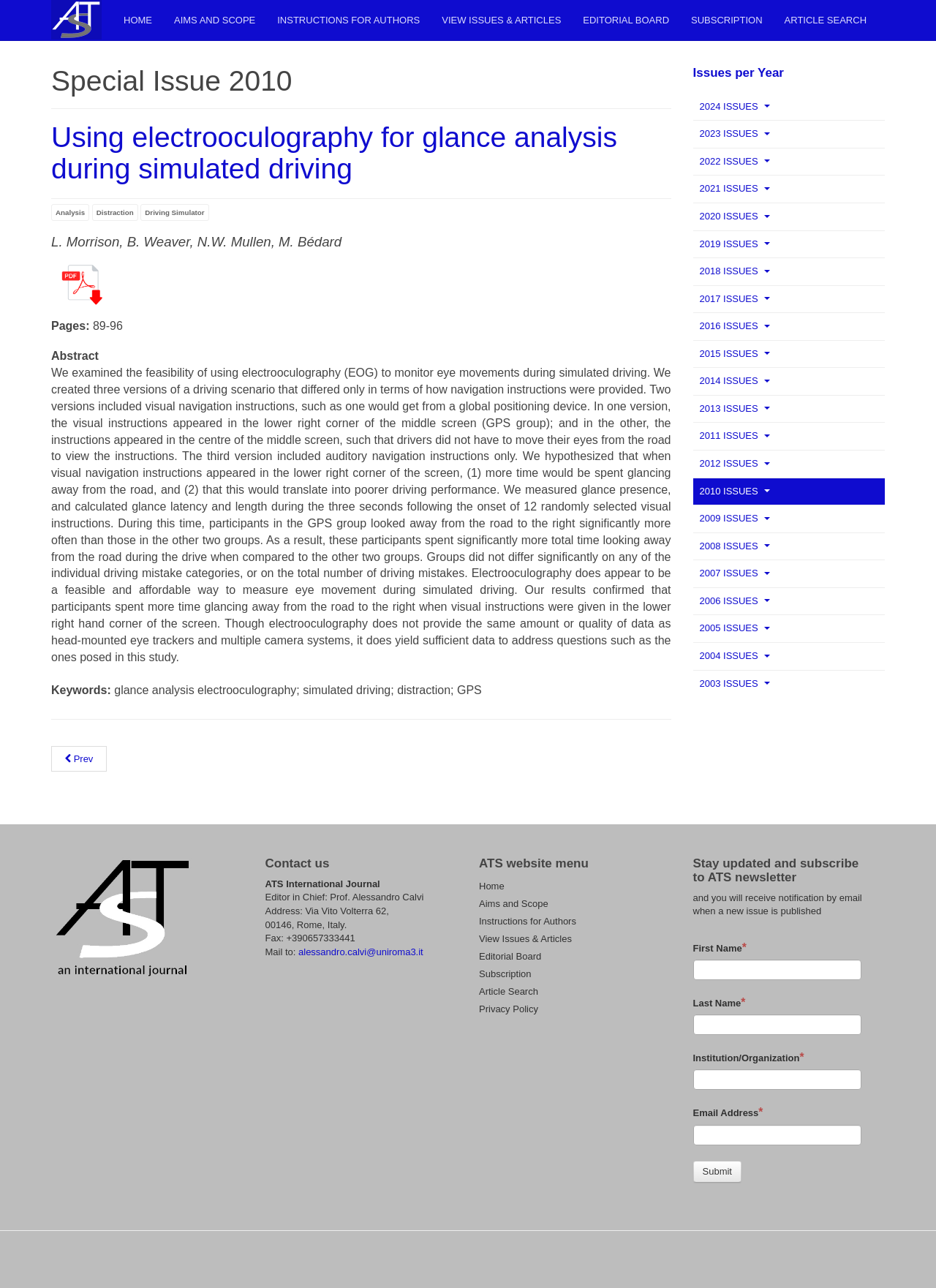Please indicate the bounding box coordinates of the element's region to be clicked to achieve the instruction: "Search for articles with the keyword 'Distraction'". Provide the coordinates as four float numbers between 0 and 1, i.e., [left, top, right, bottom].

[0.098, 0.158, 0.147, 0.171]